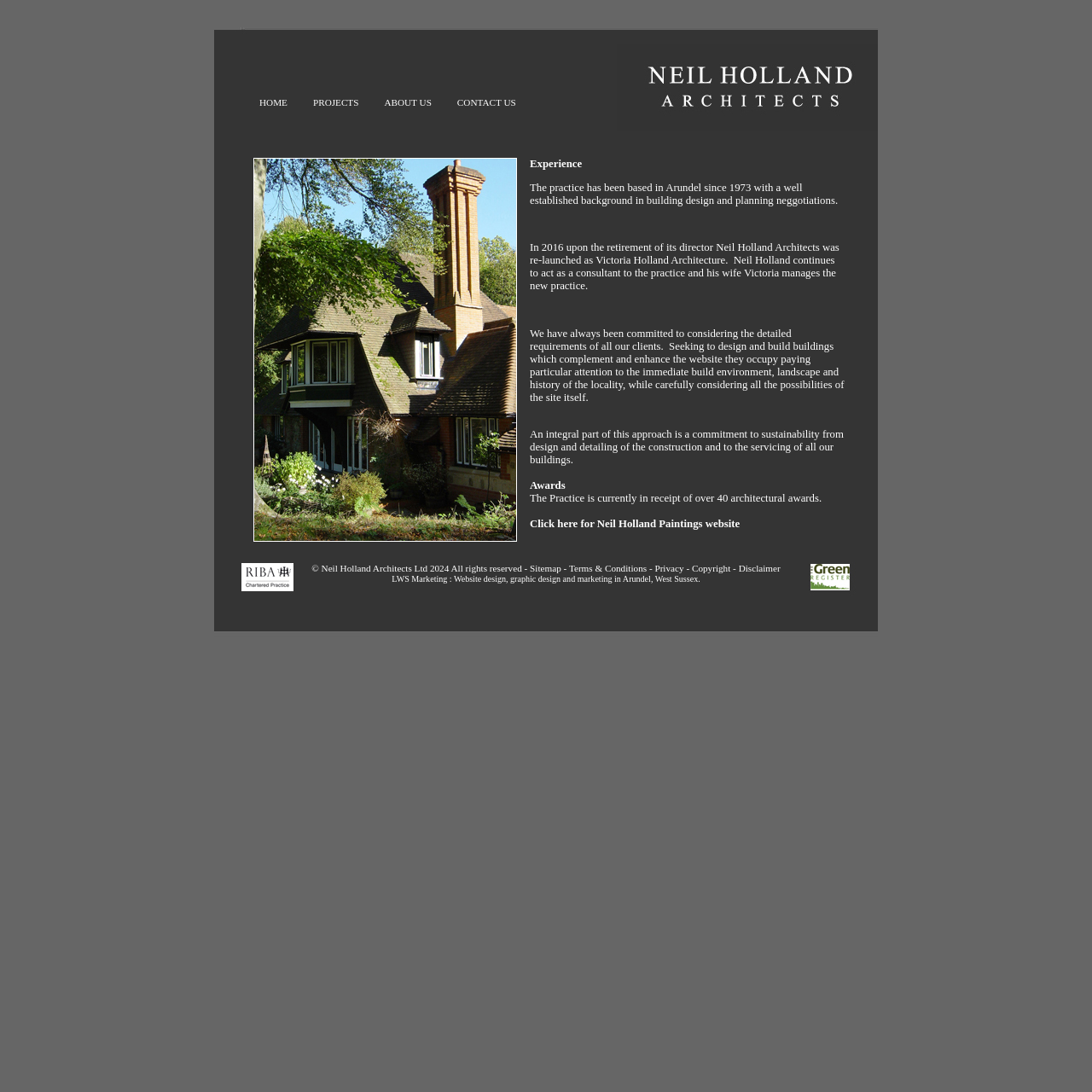Find the bounding box coordinates of the area to click in order to follow the instruction: "Go to Neil Holland Paintings website".

[0.485, 0.474, 0.678, 0.485]